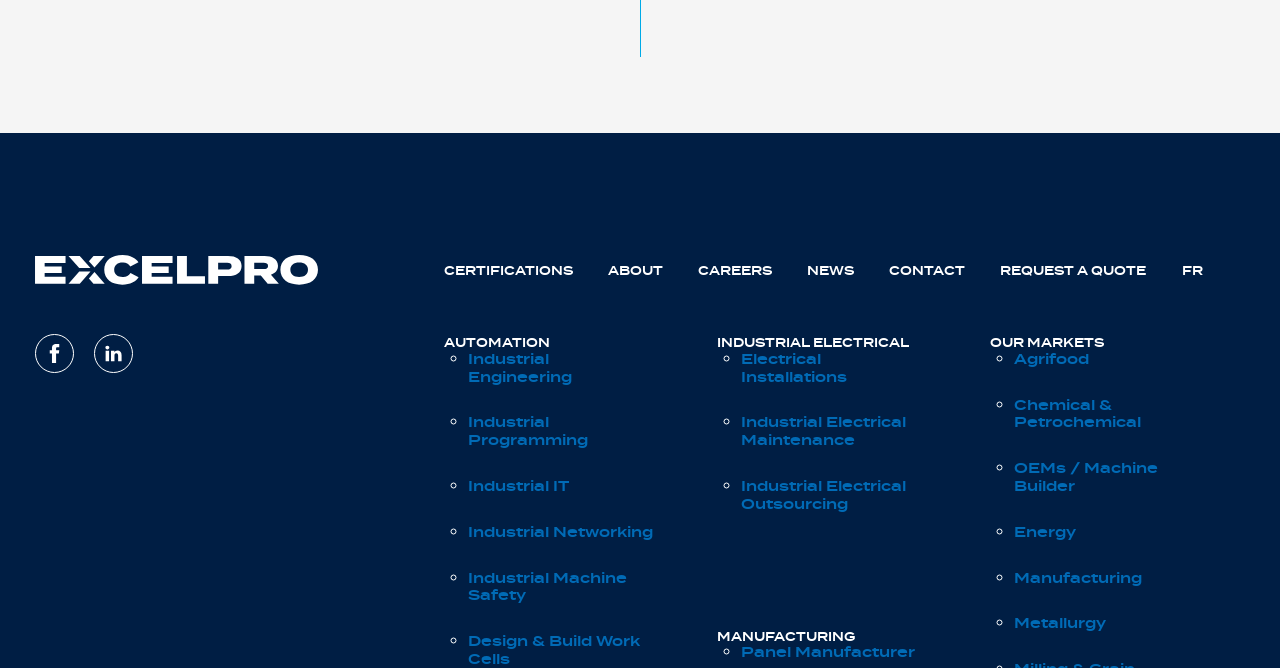Provide a brief response using a word or short phrase to this question:
What is the first item under AUTOMATION?

Industrial Engineering